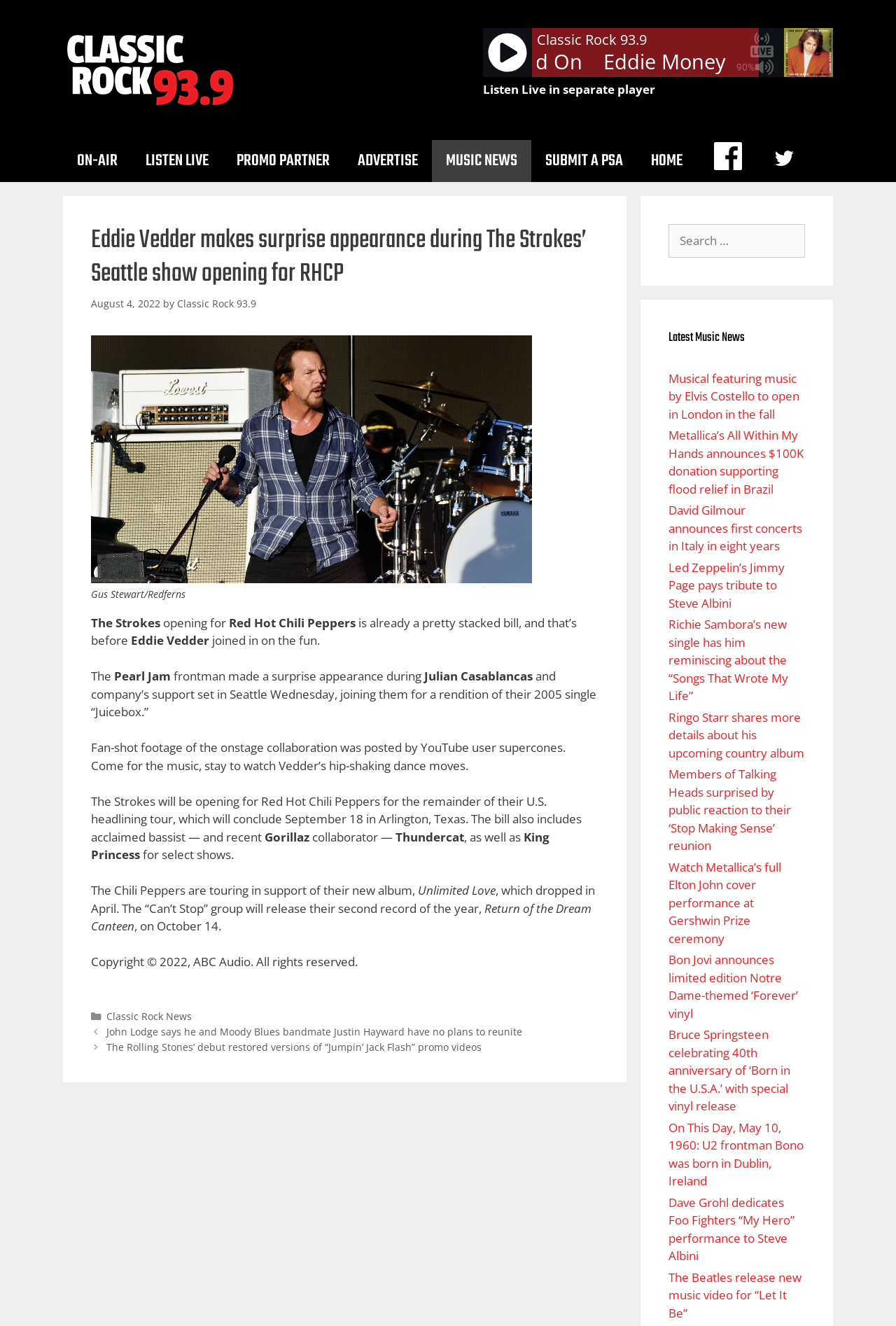Locate the bounding box for the described UI element: "Menu Item". Ensure the coordinates are four float numbers between 0 and 1, formatted as [left, top, right, bottom].

[0.777, 0.106, 0.848, 0.137]